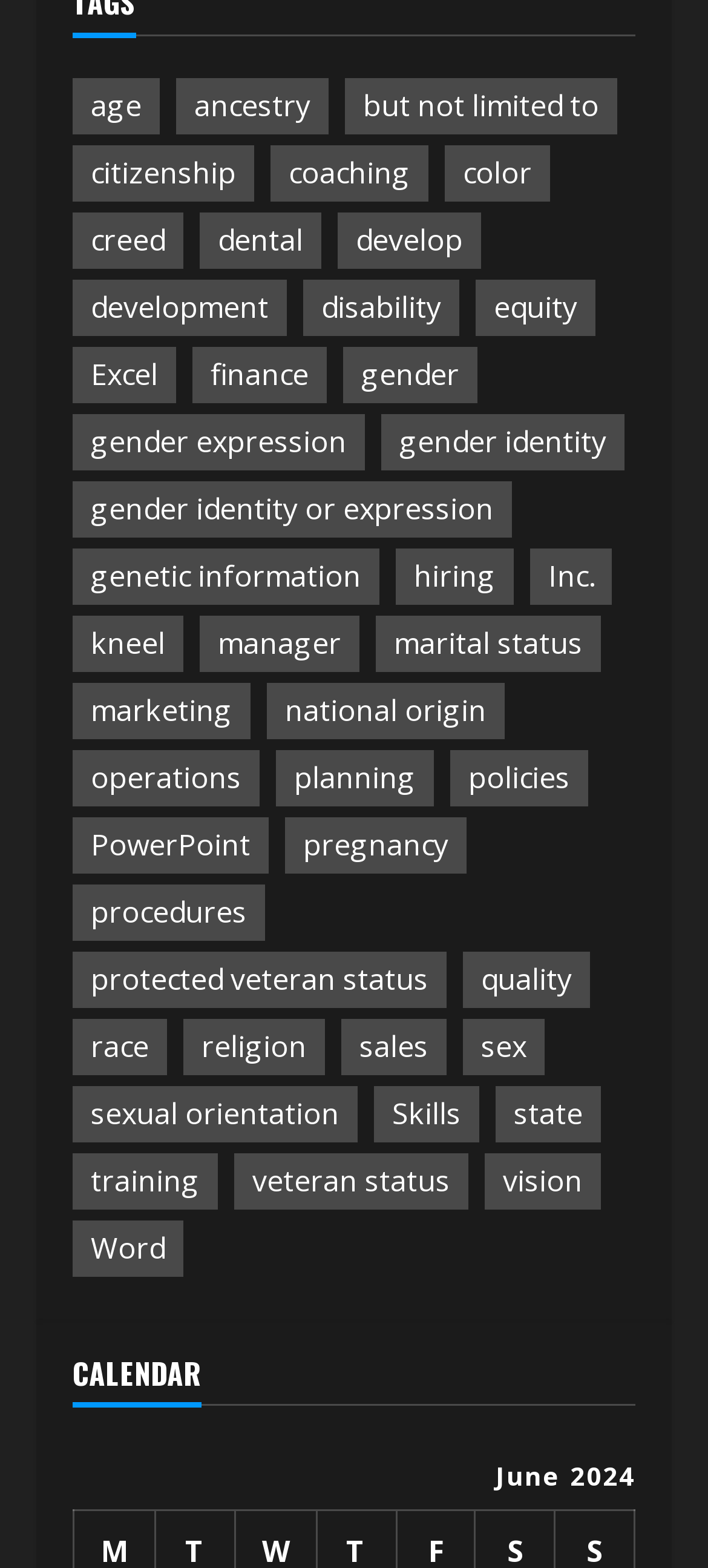Specify the bounding box coordinates of the area to click in order to follow the given instruction: "Click on 'age' link."

[0.103, 0.049, 0.226, 0.085]